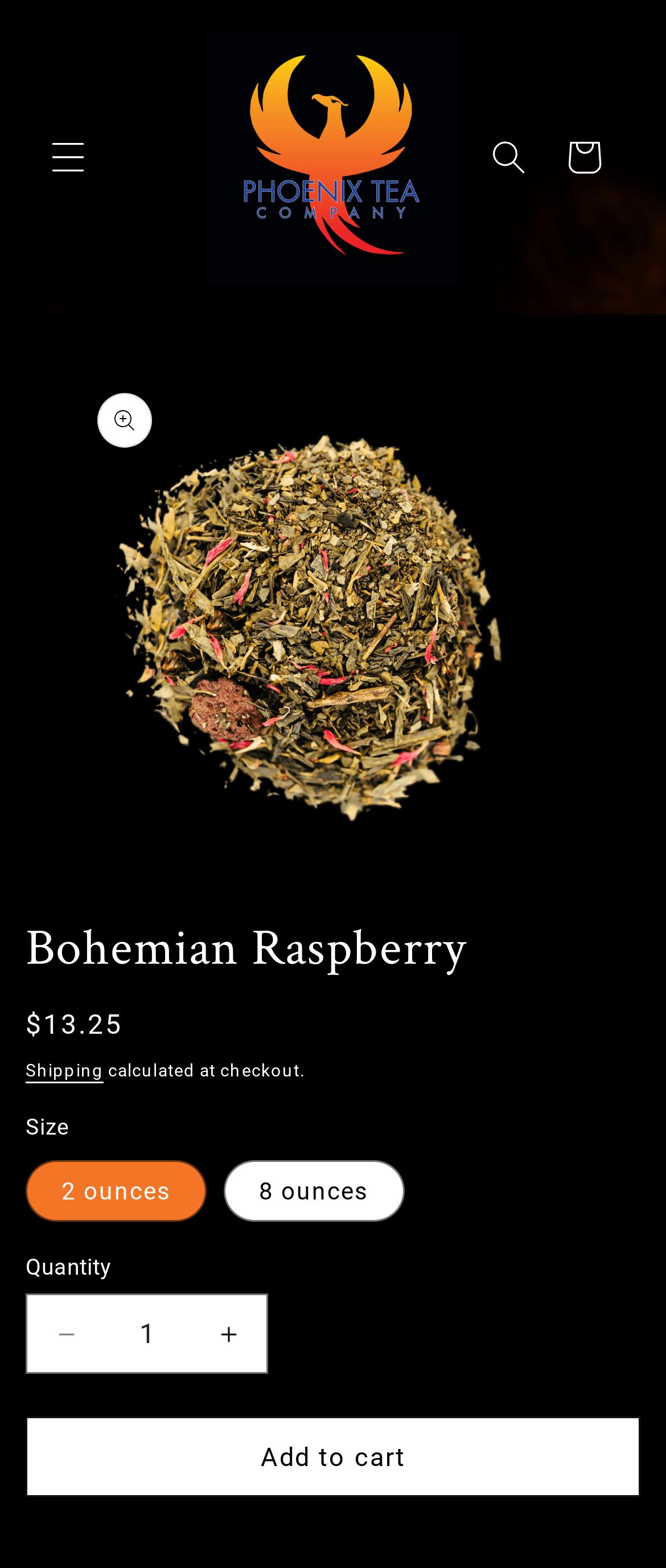What is the function of the button at the bottom of the page?
Offer a detailed and full explanation in response to the question.

I found the answer by looking at the button element 'Add to cart' which is located at the bottom of the page, indicating that its function is to add the product to the cart.